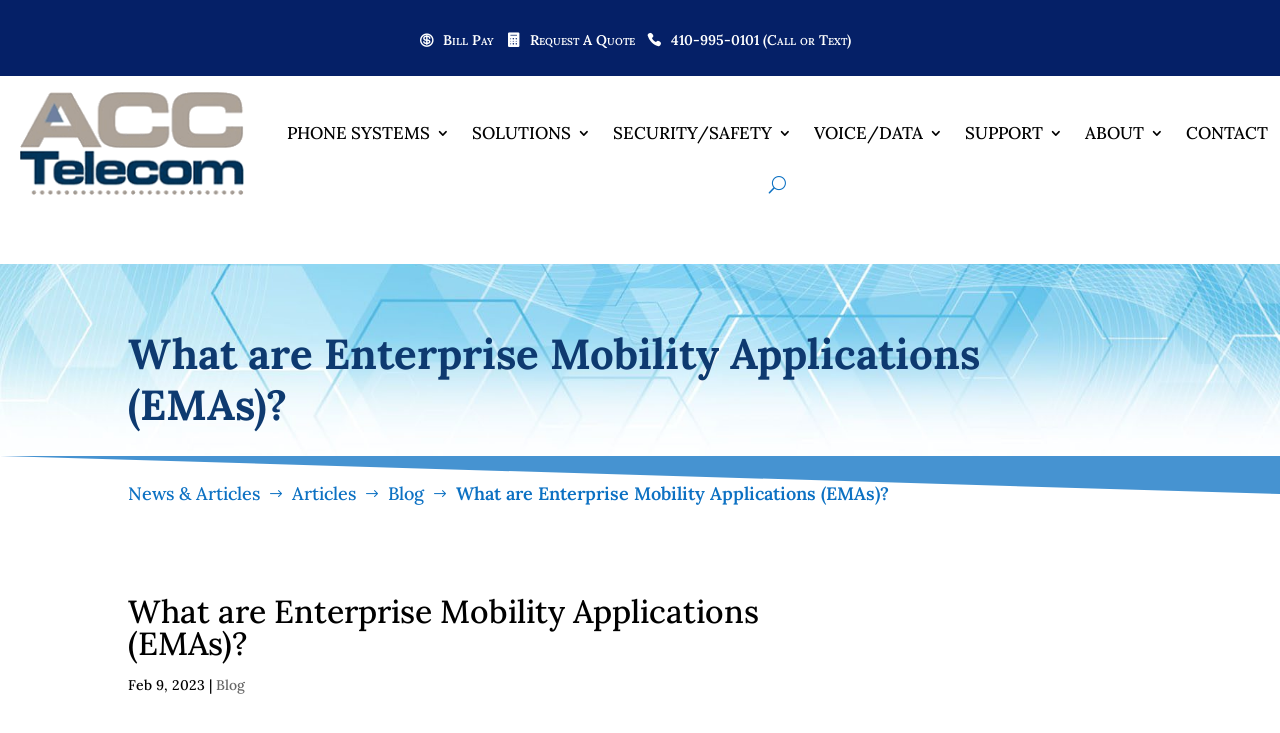Given the following UI element description: "alt="ACC Telecom Columbia, MD"", find the bounding box coordinates in the webpage screenshot.

[0.016, 0.126, 0.191, 0.266]